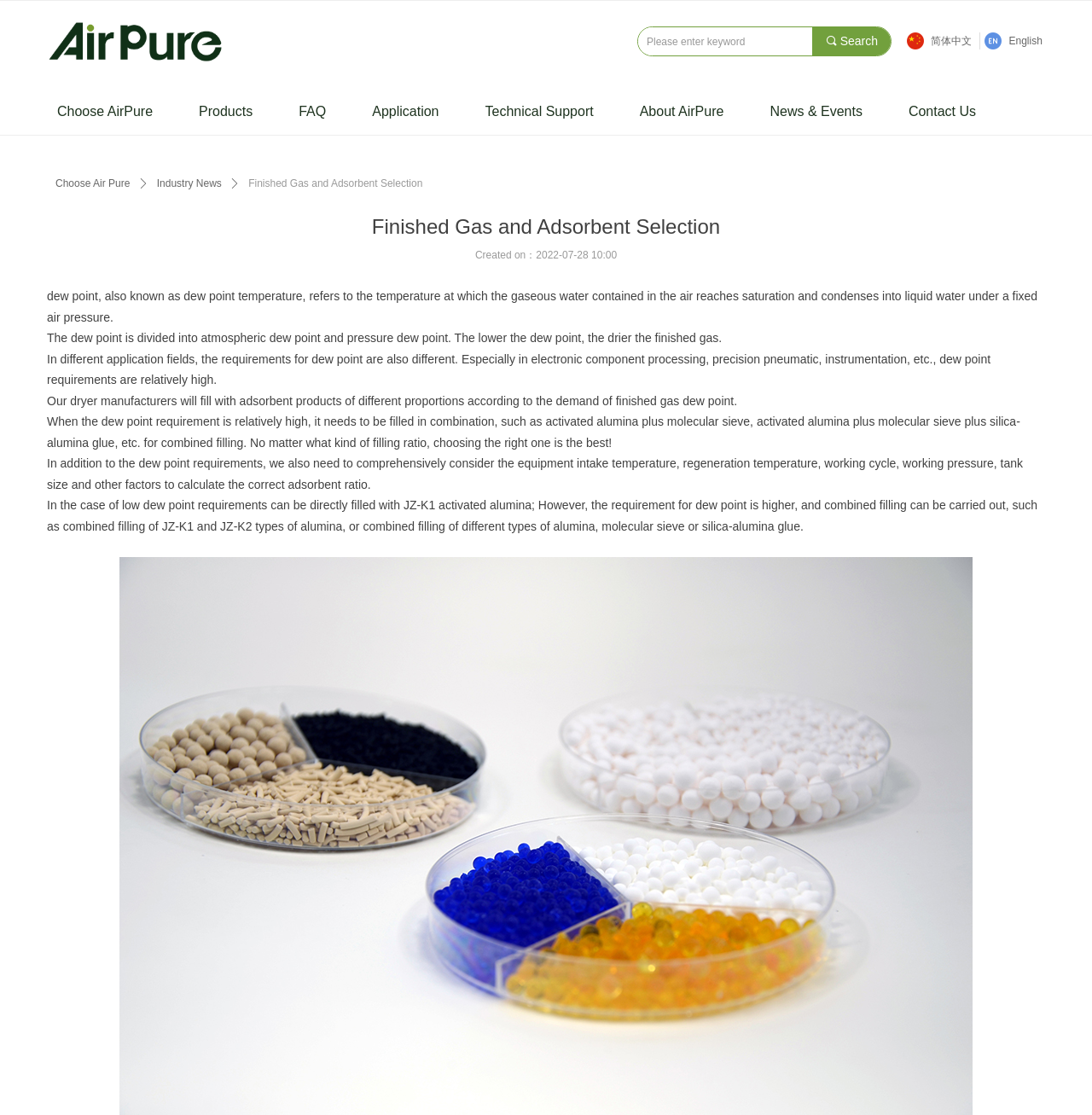Examine the image carefully and respond to the question with a detailed answer: 
What is the purpose of choosing the right adsorbent?

The webpage explains that choosing the right adsorbent is important to meet the dew point requirements of finished gas, which varies depending on the application field.